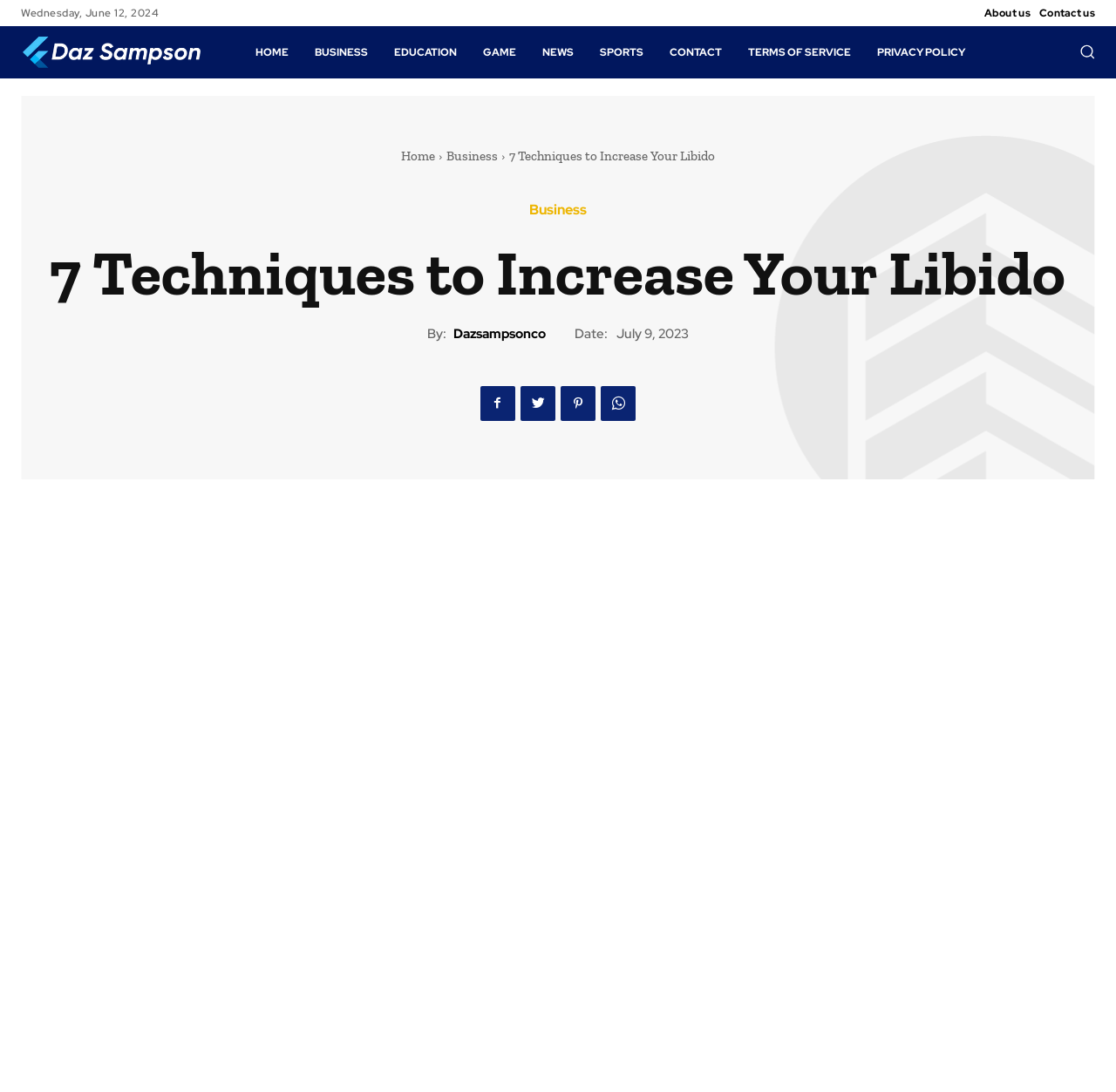How many navigation links are there?
Give a single word or phrase as your answer by examining the image.

9